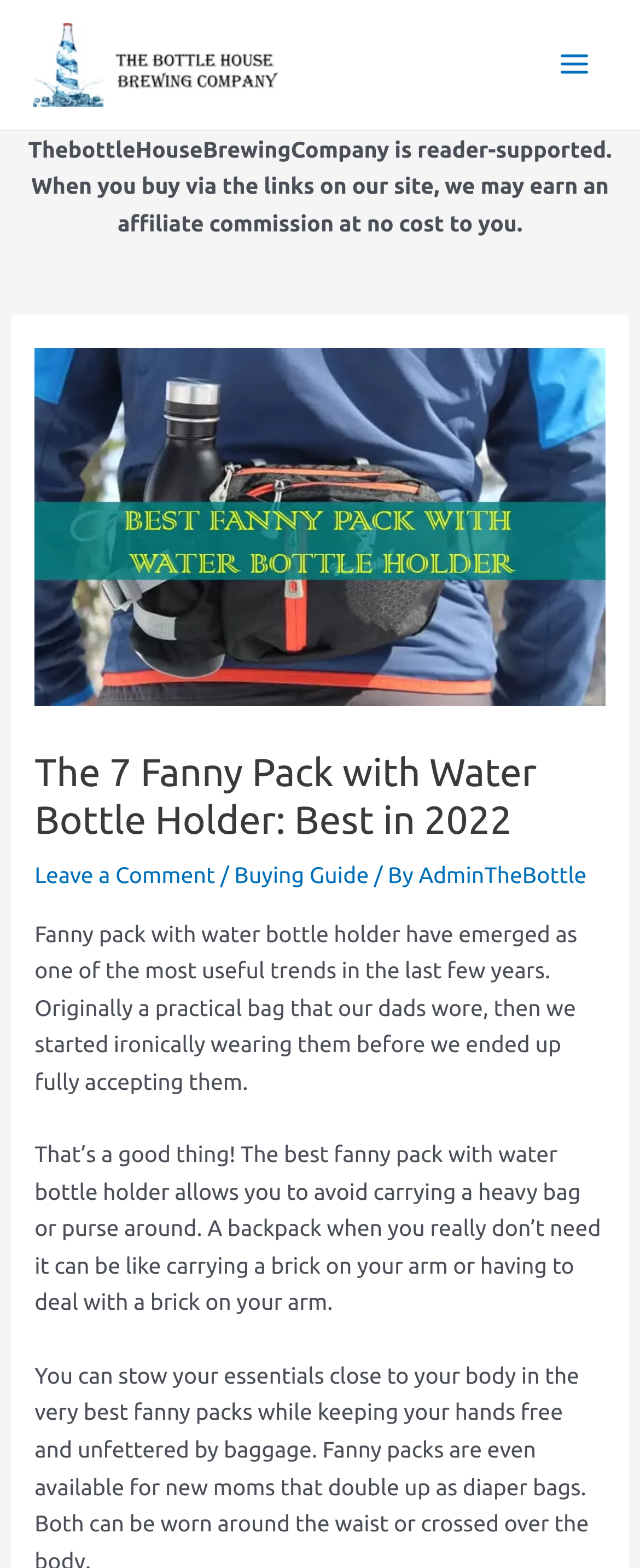Answer the question in one word or a short phrase:
Who is the author of the article?

AdminTheBottle